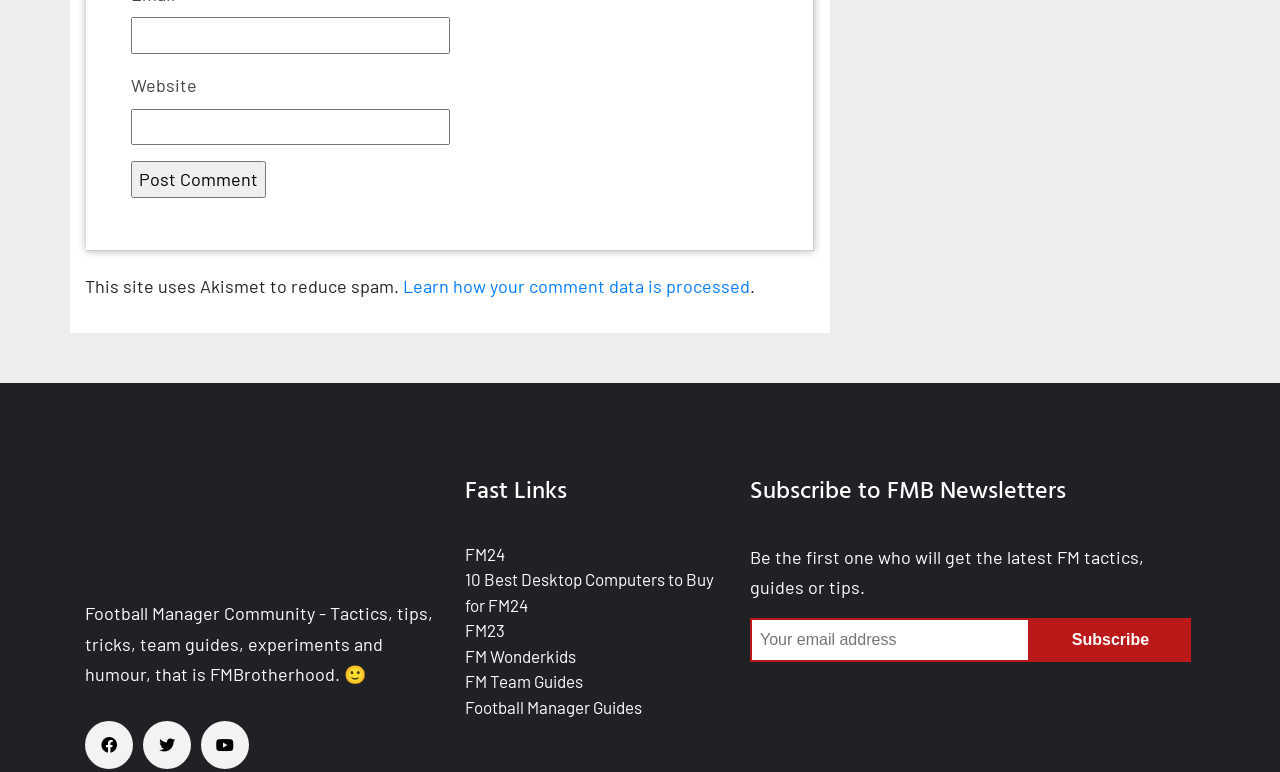Please give a short response to the question using one word or a phrase:
What is the purpose of the 'Email' textbox?

To input email address